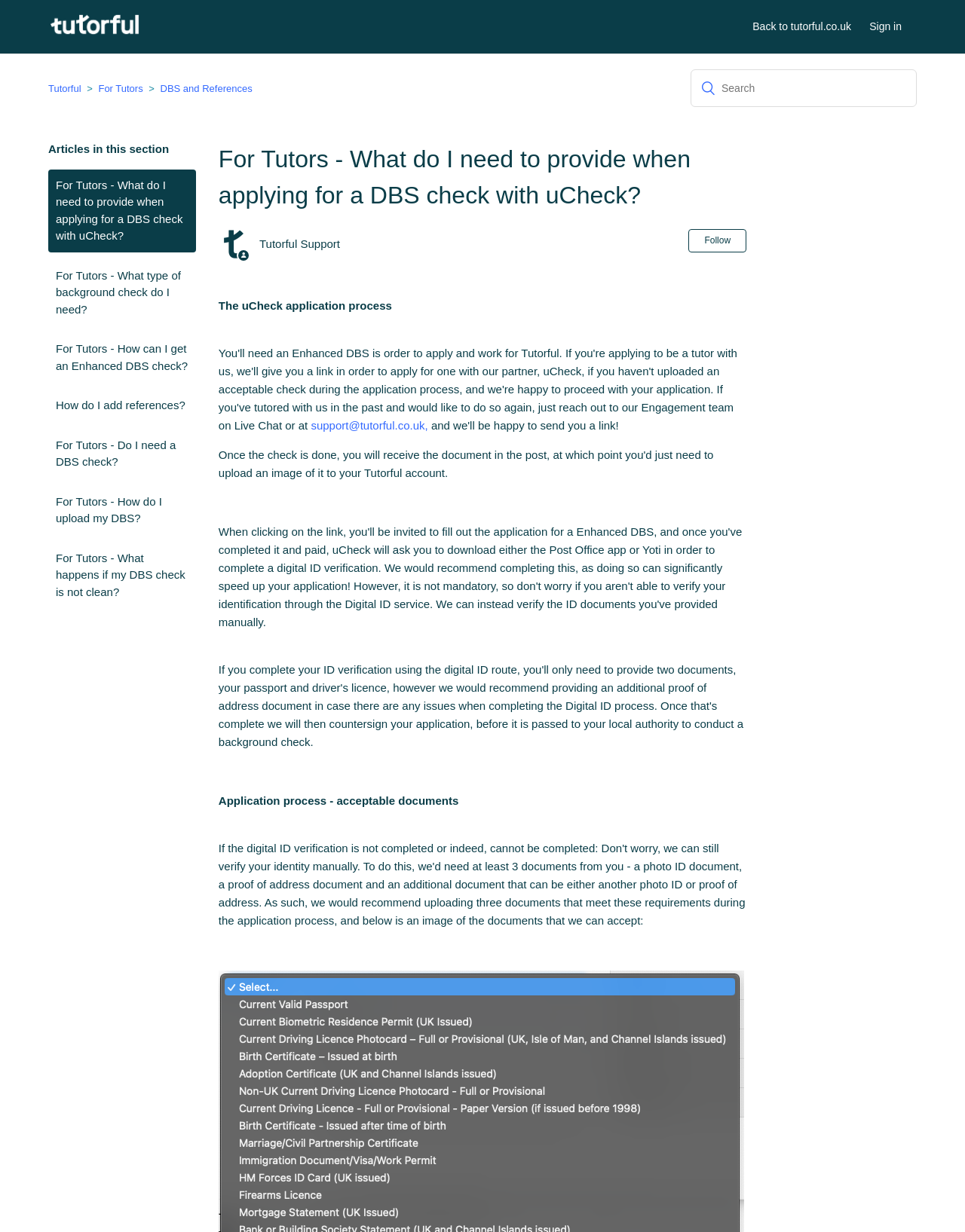Please find the bounding box coordinates of the section that needs to be clicked to achieve this instruction: "Search for something".

[0.716, 0.056, 0.95, 0.087]